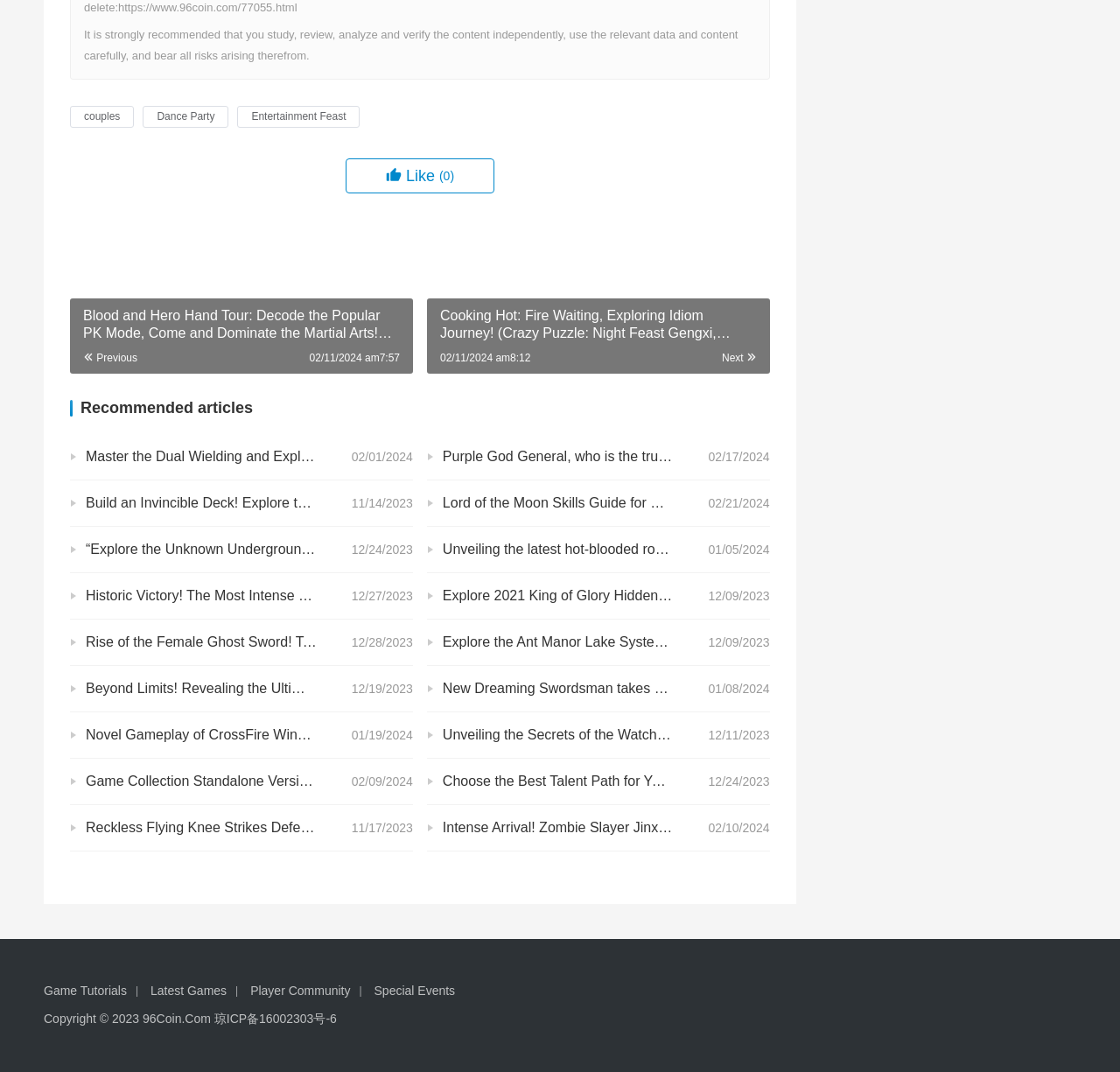Please find the bounding box coordinates of the section that needs to be clicked to achieve this instruction: "Click on 'Next'".

[0.645, 0.328, 0.666, 0.339]